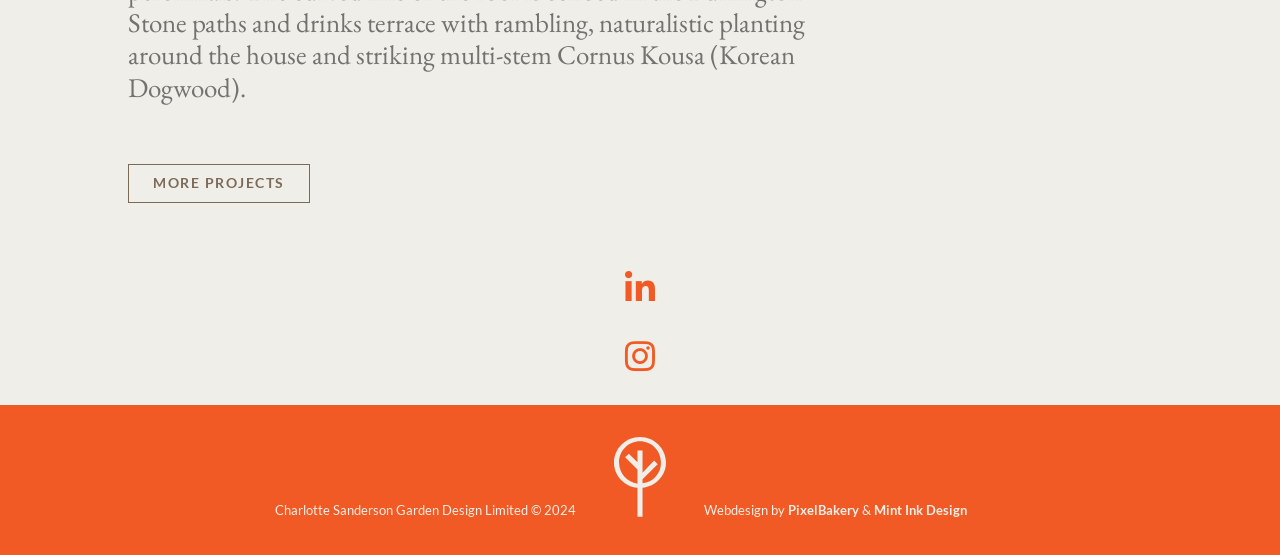What is the image at the bottom of the webpage?
Carefully analyze the image and provide a detailed answer to the question.

I found the image by looking at the image element with the text 'cs-tree' which is located at the bottom of the webpage, indicating it is an image of a tree.